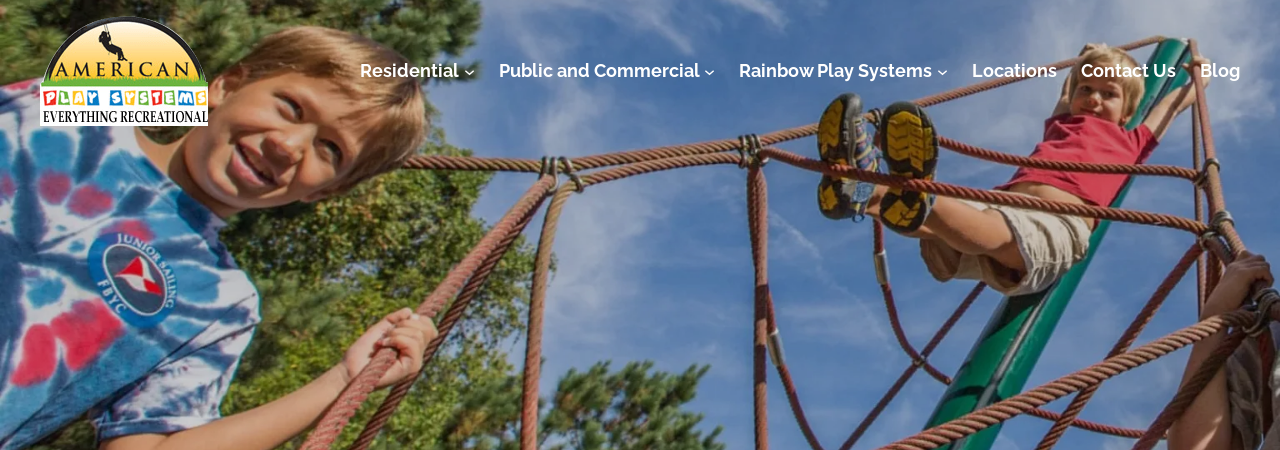Break down the image and provide a full description, noting any significant aspects.

The image features two children joyfully engaging with a playground structure, embodying the spirit of outdoor play. One child, wearing a colorful tie-dye shirt, is positioned at the foreground, grinning brightly as they hang onto a climbing rope. This playful environment emphasizes the importance of physical activity and social interaction in childhood development. In the background, the second child is seen expertly navigating a climbing apparatus, showcasing agility and the fun of exploring playground equipment. This scene captures a vibrant, safe outdoor space, perfectly aligned with the theme of the "Playground Safety Checklist for Parents," highlighting the value of ensuring safety while children enjoy their playtime.